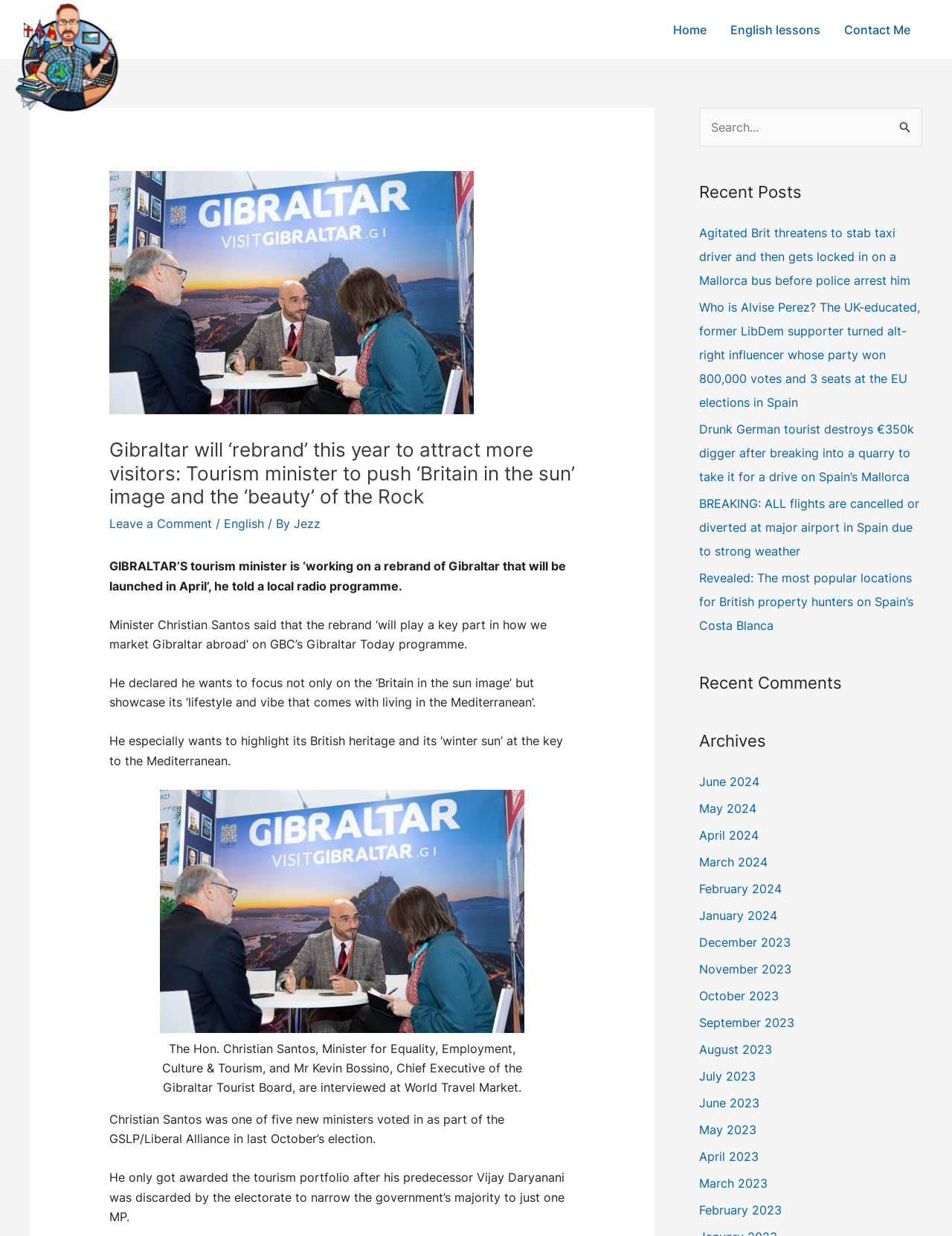What is the position of Christian Santos in the government?
Please answer the question with a single word or phrase, referencing the image.

Minister for Equality, Employment, Culture & Tourism